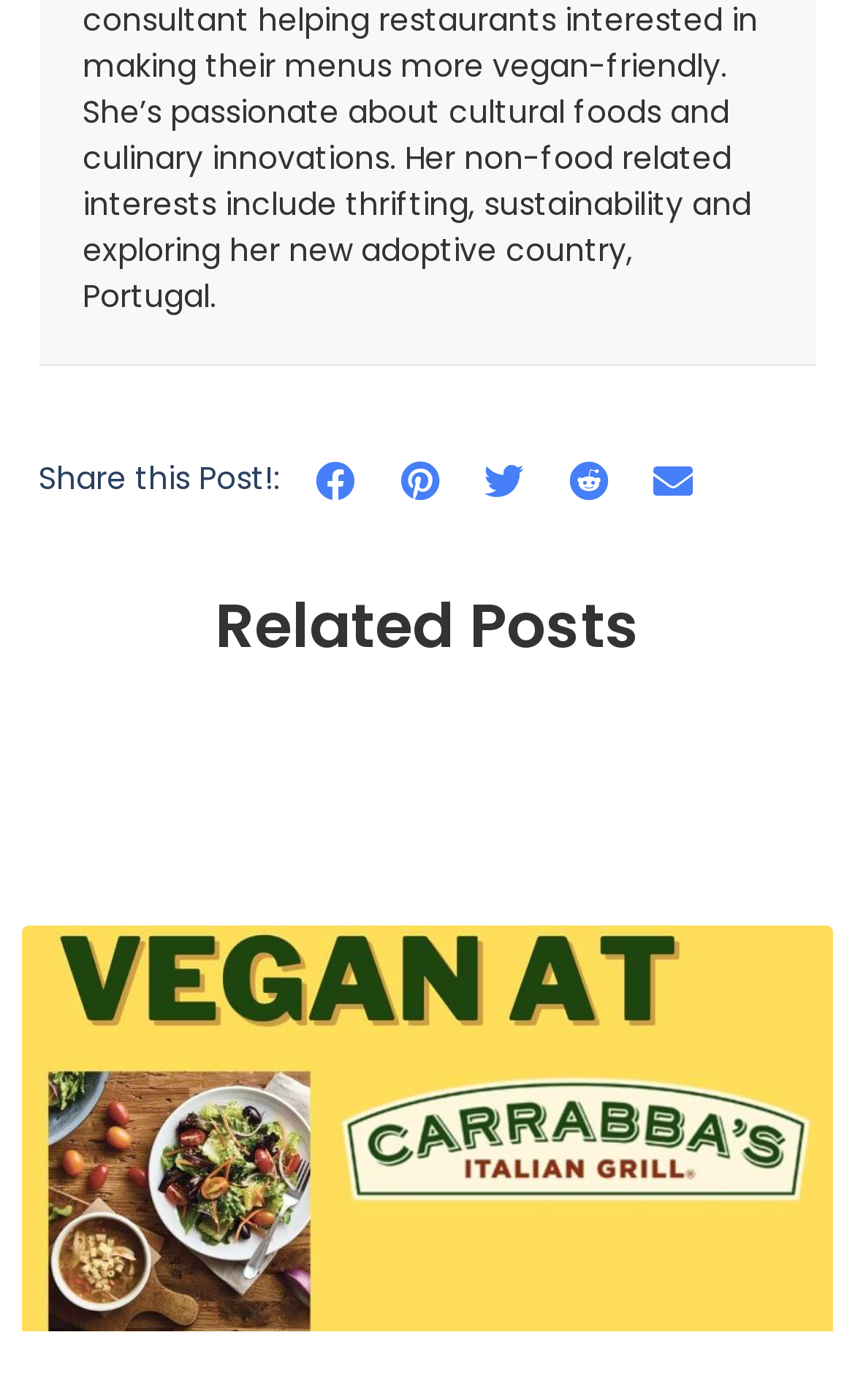What is the type of the last element in the 'Related Posts' section?
Using the image as a reference, give a one-word or short phrase answer.

Image